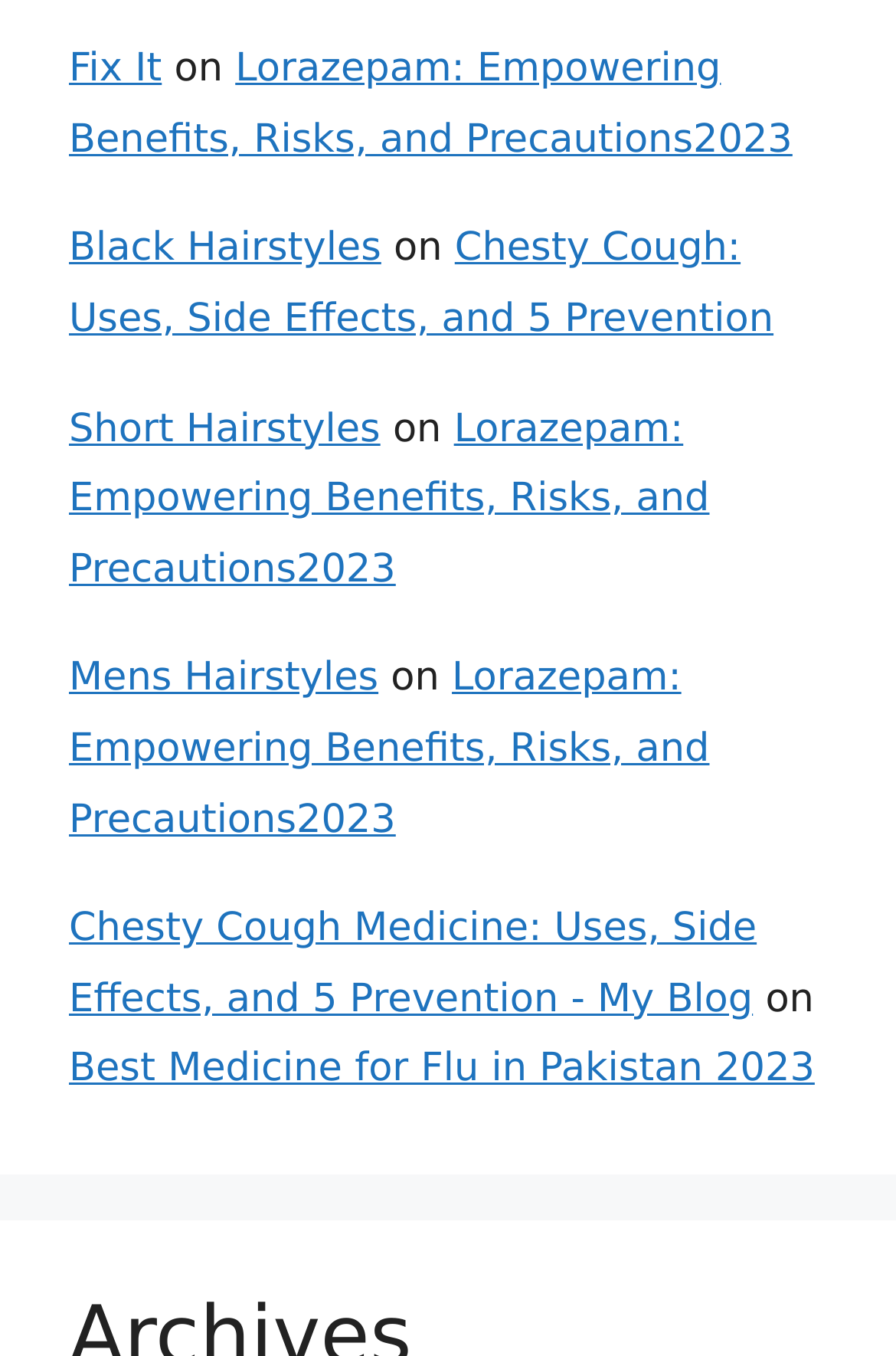Pinpoint the bounding box coordinates of the element you need to click to execute the following instruction: "Explore 'Black Hairstyles'". The bounding box should be represented by four float numbers between 0 and 1, in the format [left, top, right, bottom].

[0.077, 0.167, 0.425, 0.201]